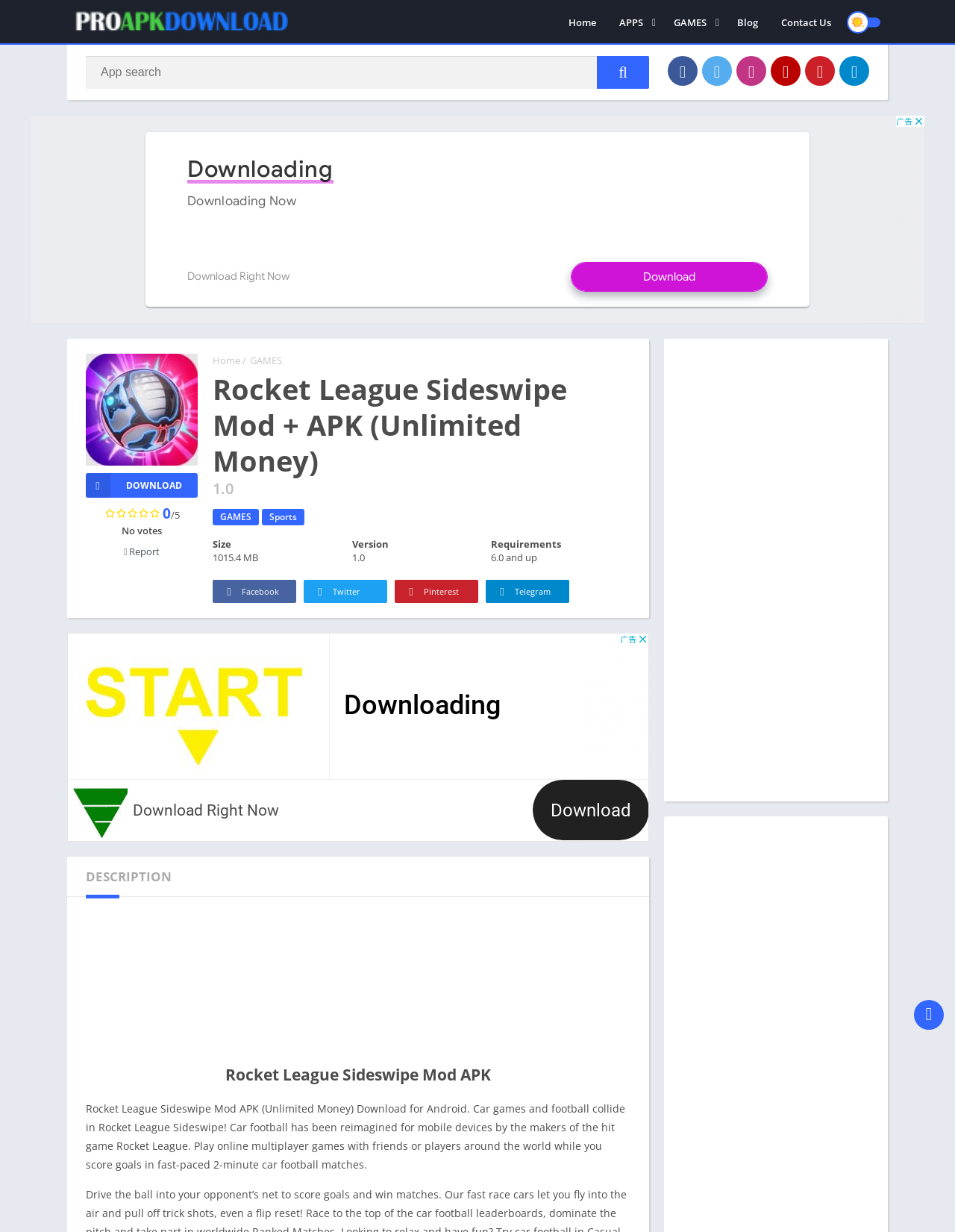Please locate the bounding box coordinates of the region I need to click to follow this instruction: "Go to the Games category".

[0.694, 0.008, 0.759, 0.029]